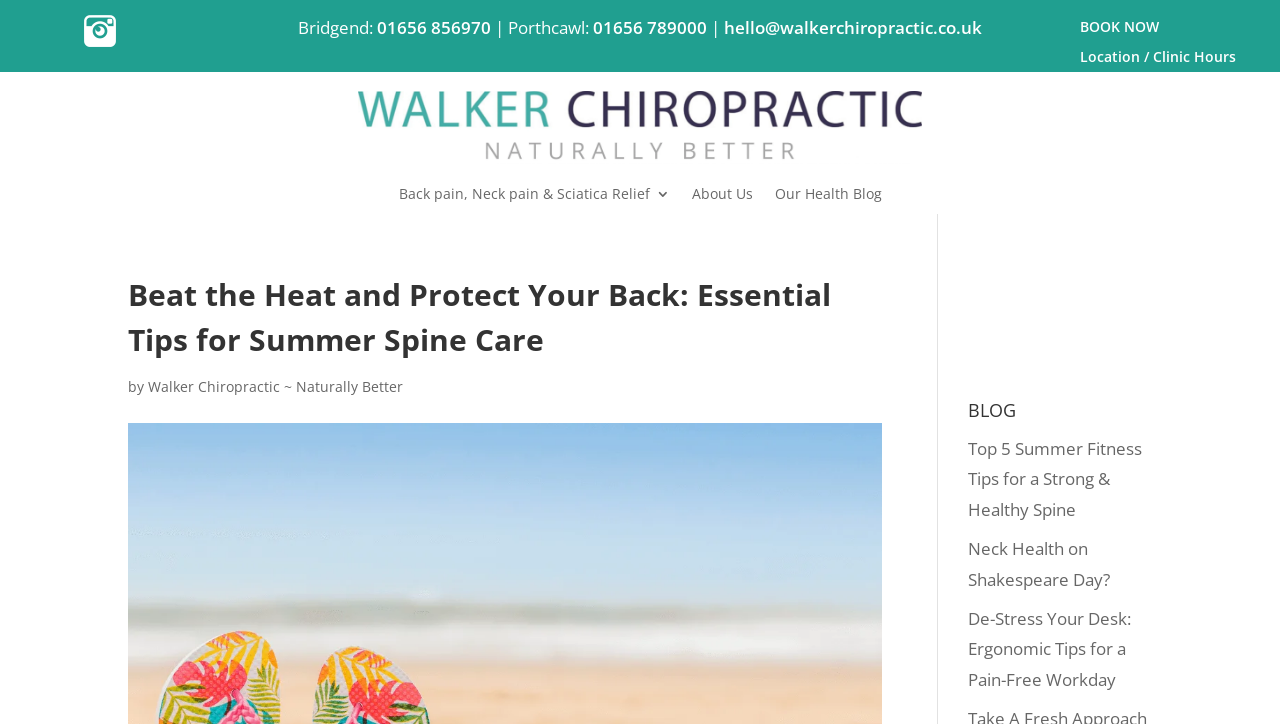What is the purpose of the 'BOOK NOW' button?
Identify the answer in the screenshot and reply with a single word or phrase.

To book an appointment